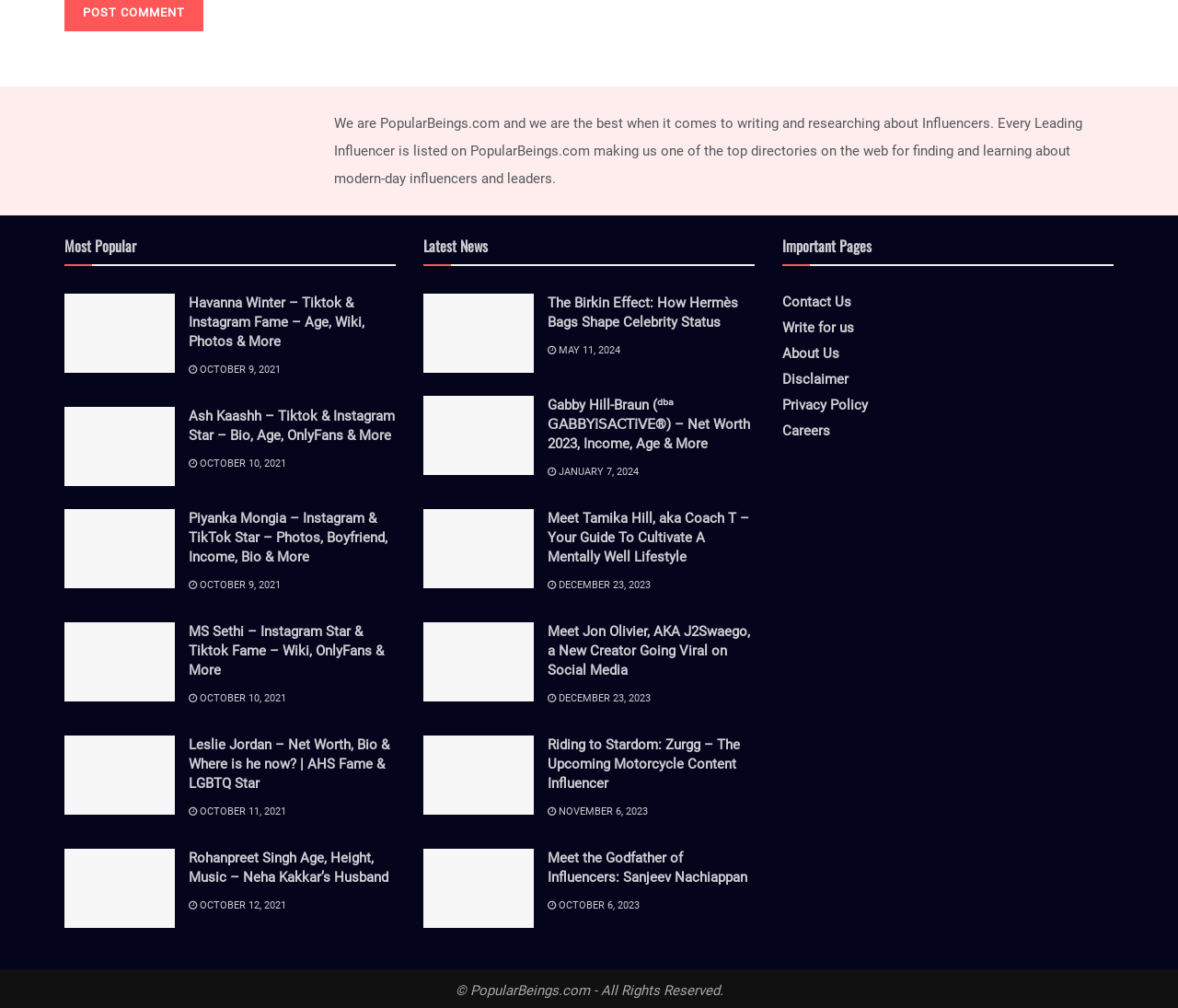Please identify the bounding box coordinates of the element's region that I should click in order to complete the following instruction: "view latest news". The bounding box coordinates consist of four float numbers between 0 and 1, i.e., [left, top, right, bottom].

[0.359, 0.228, 0.414, 0.261]